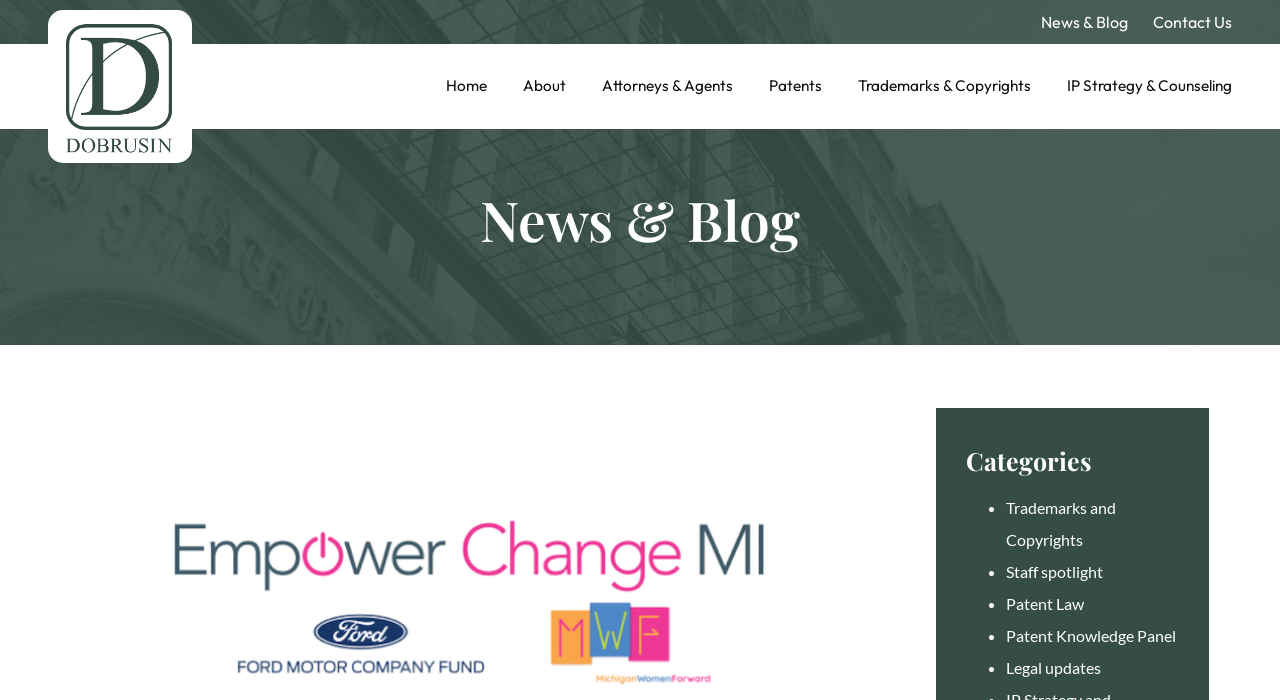Please give a one-word or short phrase response to the following question: 
Is there a contact page?

Yes